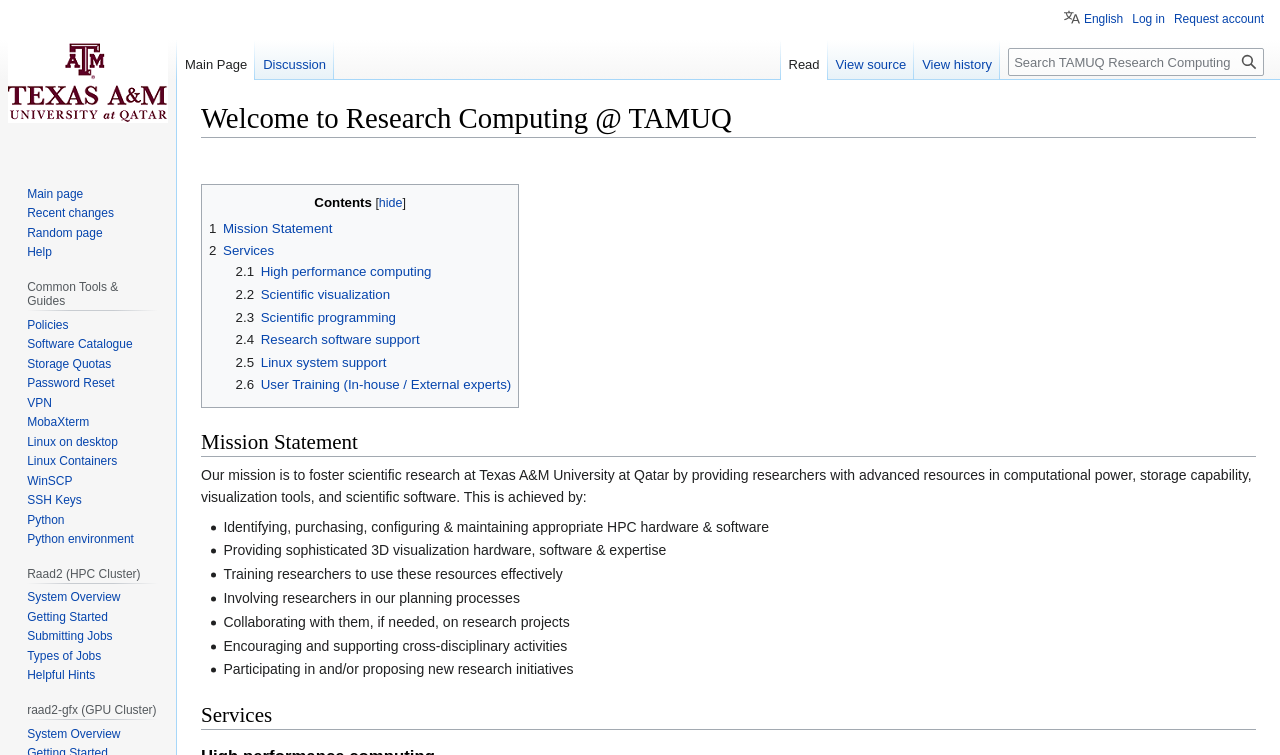Locate the bounding box coordinates of the area to click to fulfill this instruction: "Search TAMUQ Research Computing User Documentation Wiki". The bounding box should be presented as four float numbers between 0 and 1, in the order [left, top, right, bottom].

[0.788, 0.064, 0.988, 0.101]